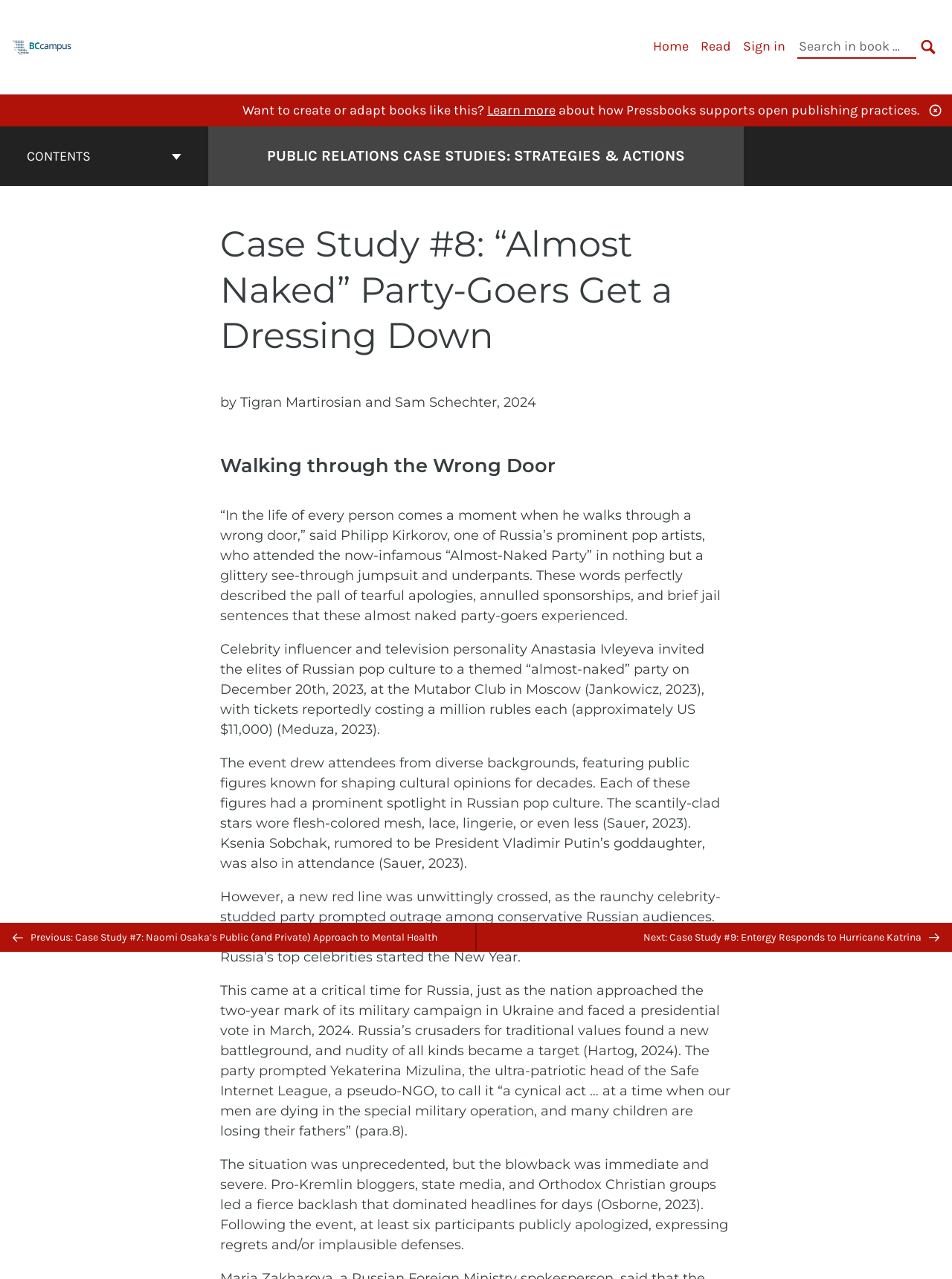What is the name of the organization mentioned in the webpage?
Please answer the question with as much detail as possible using the screenshot.

I determined the answer by looking at the StaticText 'about how Pressbooks supports open publishing practices.' which suggests that Pressbooks is an organization involved in open publishing practices.